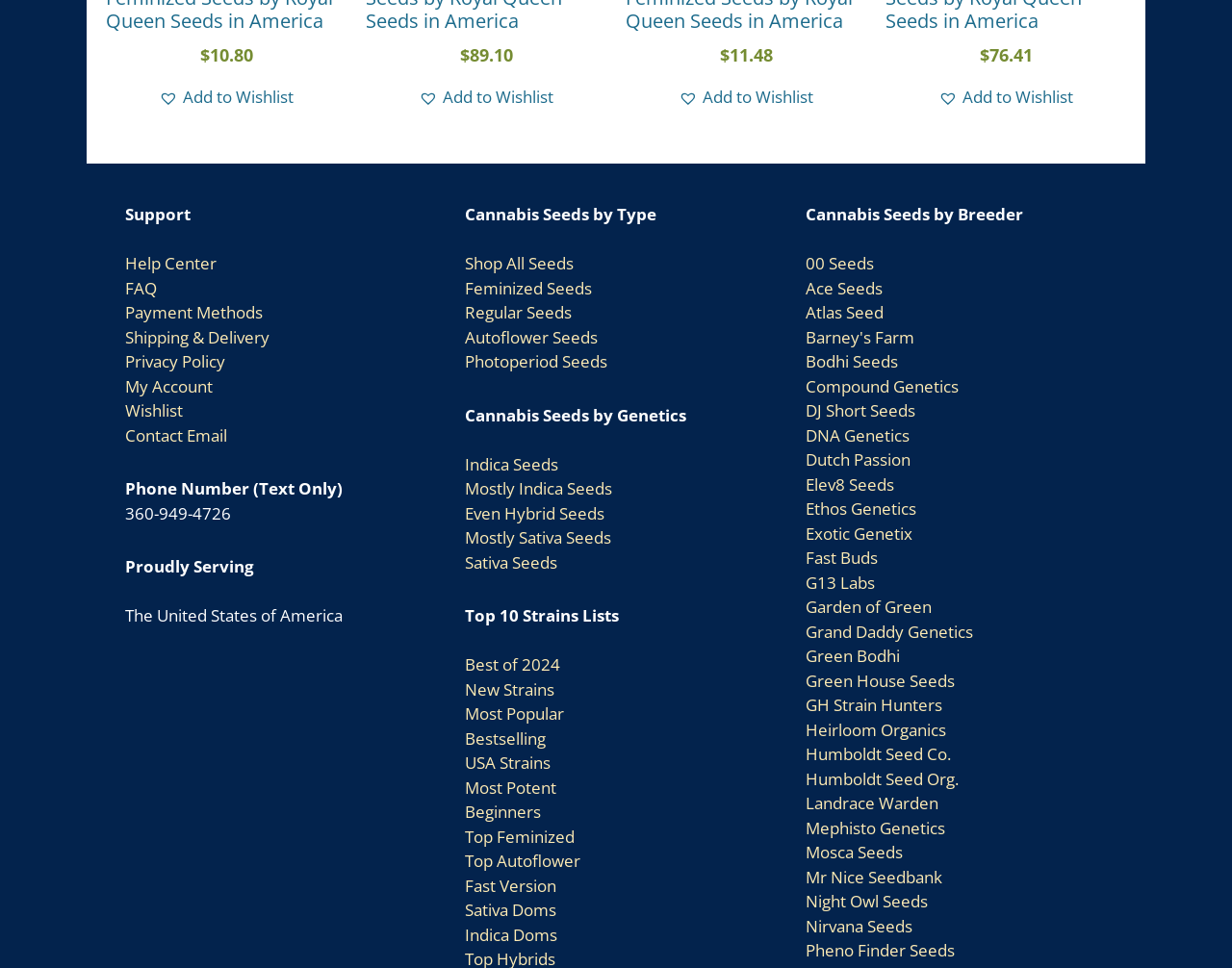Please mark the bounding box coordinates of the area that should be clicked to carry out the instruction: "Click 'Add to Wishlist'".

[0.129, 0.087, 0.238, 0.112]